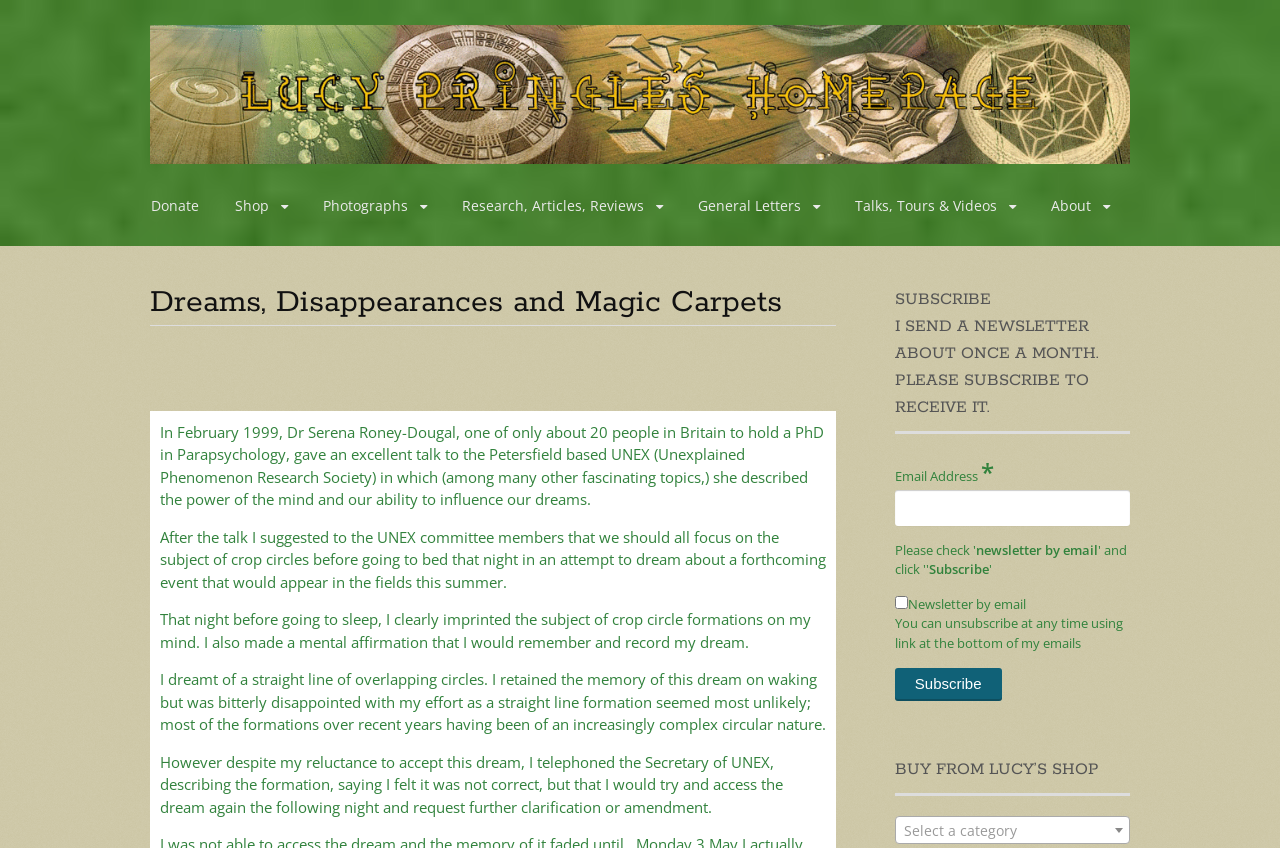Find the bounding box coordinates of the element you need to click on to perform this action: 'Add to cart: Nest Low Sofa Wood'. The coordinates should be represented by four float values between 0 and 1, in the format [left, top, right, bottom].

None